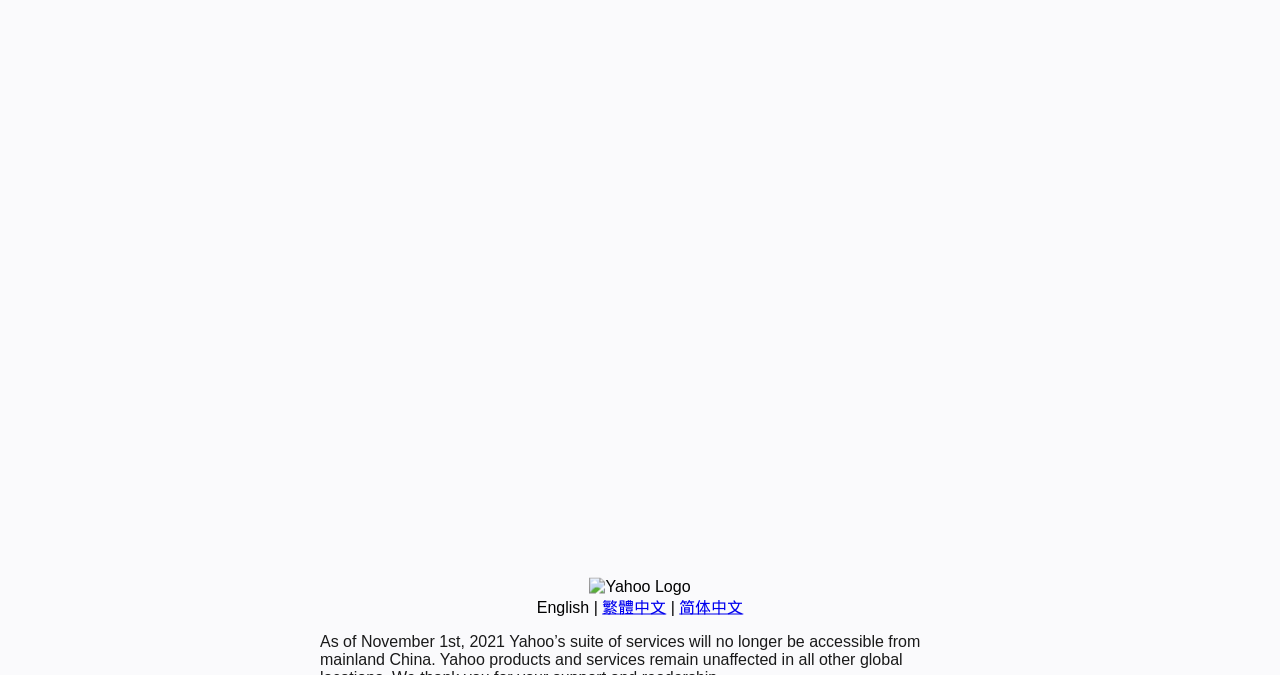Please find the bounding box for the following UI element description. Provide the coordinates in (top-left x, top-left y, bottom-right x, bottom-right y) format, with values between 0 and 1: 简体中文

[0.531, 0.887, 0.581, 0.912]